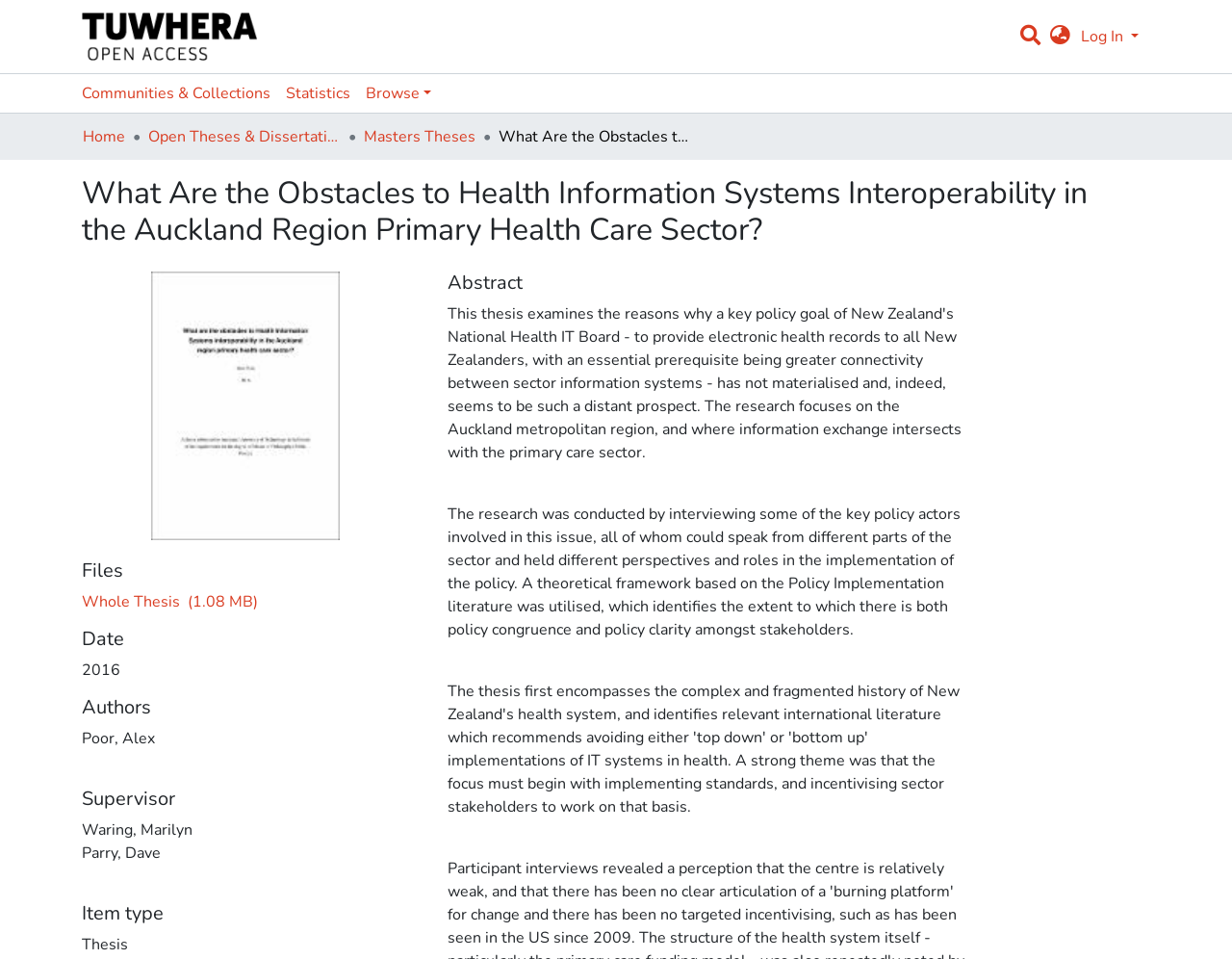Show the bounding box coordinates for the HTML element described as: "Browse".

[0.291, 0.077, 0.356, 0.117]